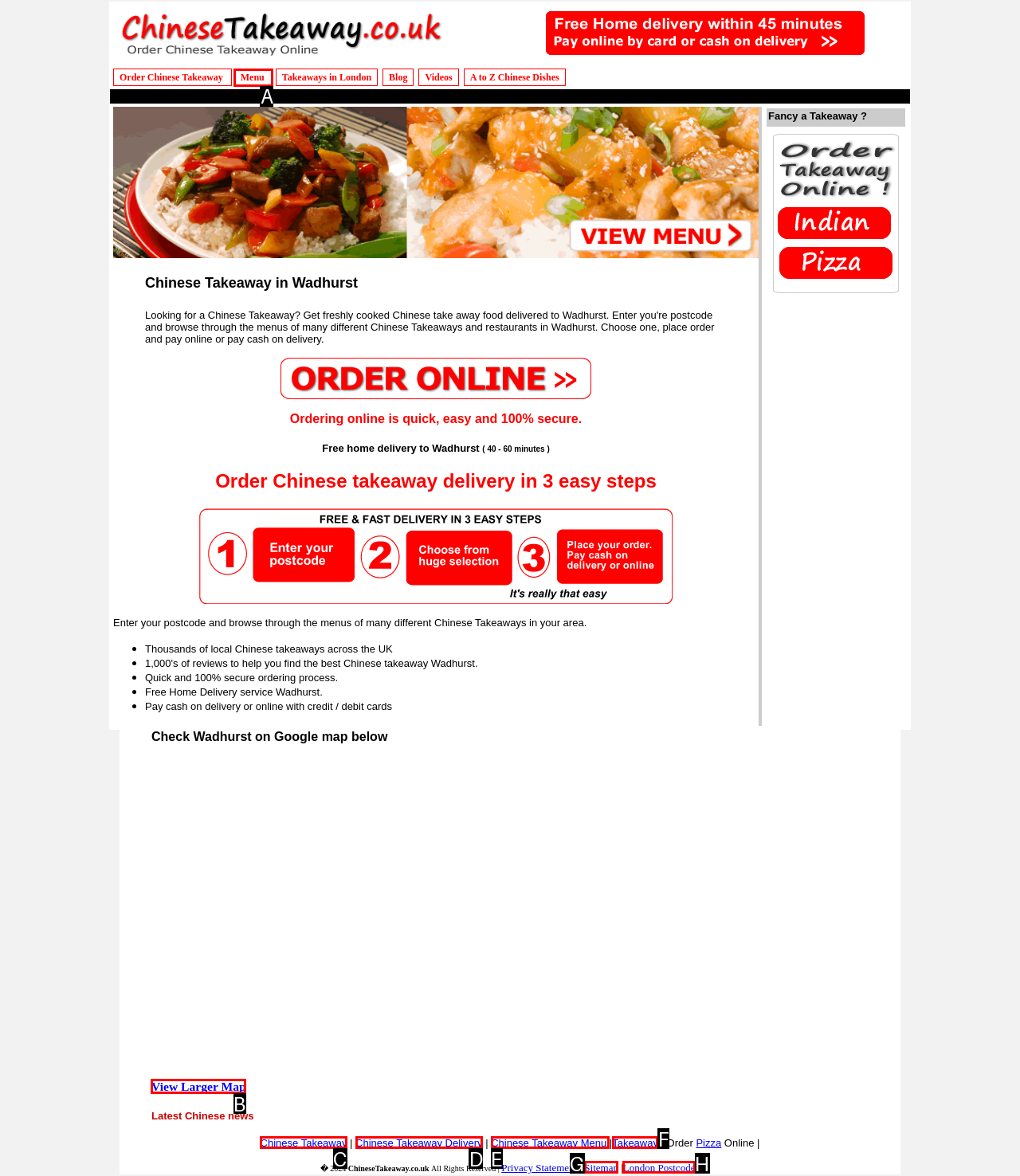Tell me the letter of the UI element I should click to accomplish the task: View Larger Map based on the choices provided in the screenshot.

B